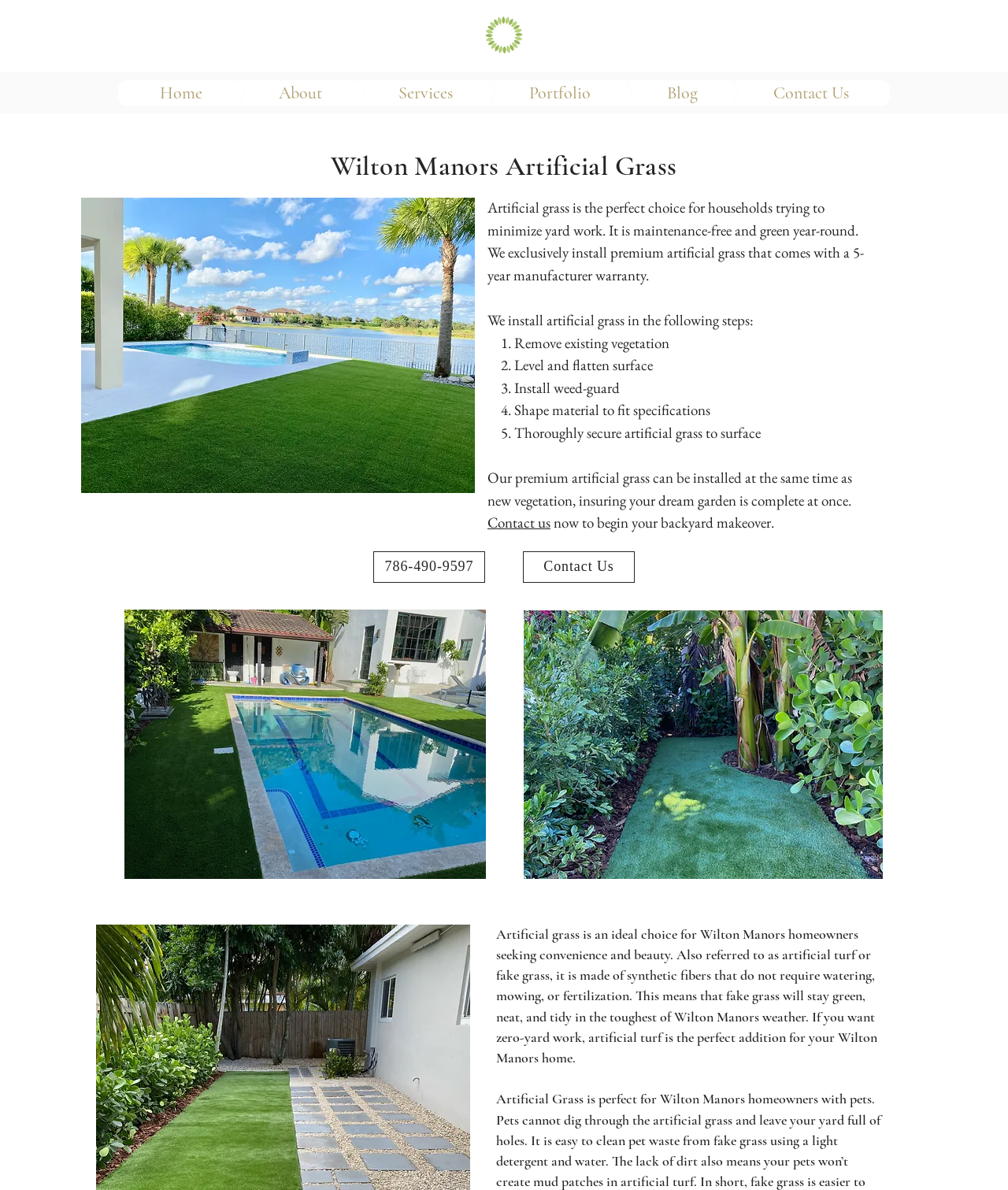What is the warranty period for the artificial grass installed by Sugar Green Gardens?
Kindly offer a detailed explanation using the data available in the image.

The webpage mentions that Sugar Green Gardens exclusively installs premium artificial grass that comes with a 5-year manufacturer warranty, which provides assurance to customers about the quality of the product.